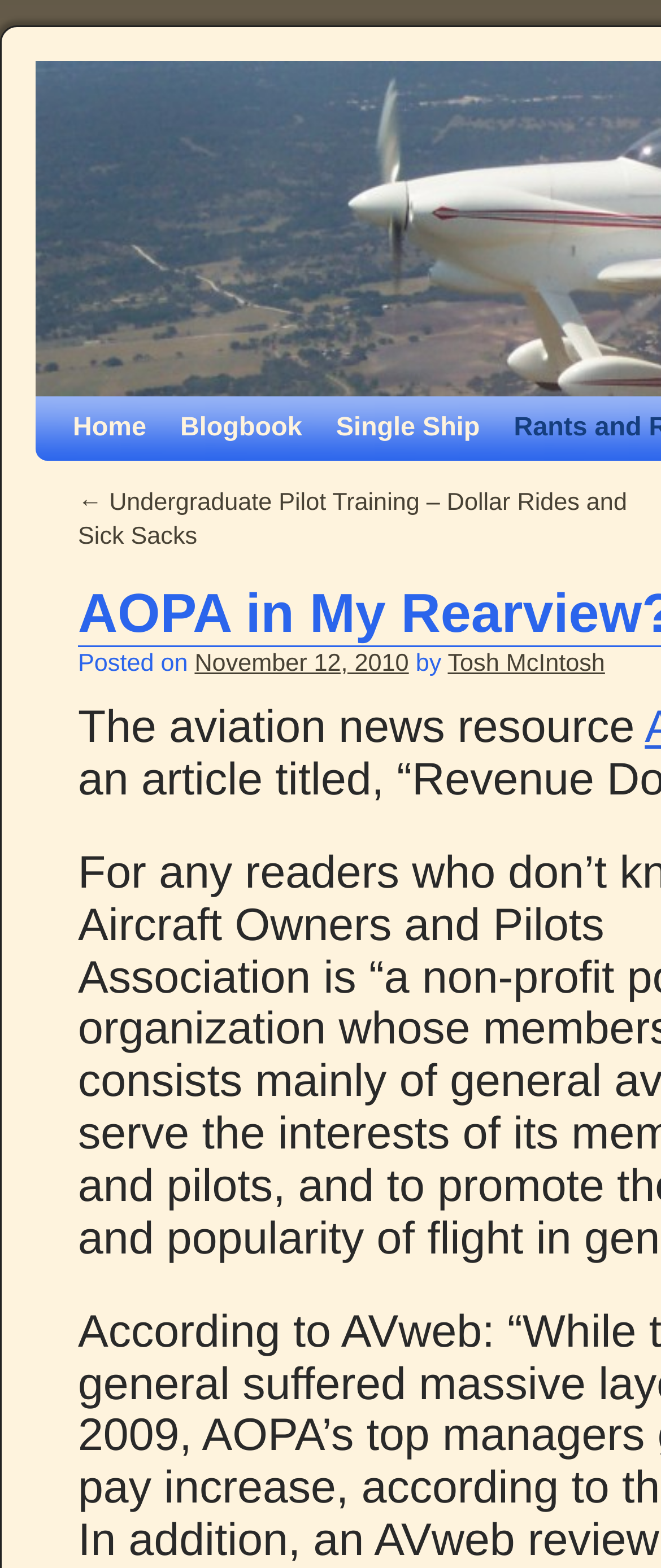Can you identify and provide the main heading of the webpage?

AOPA in My Rearview?